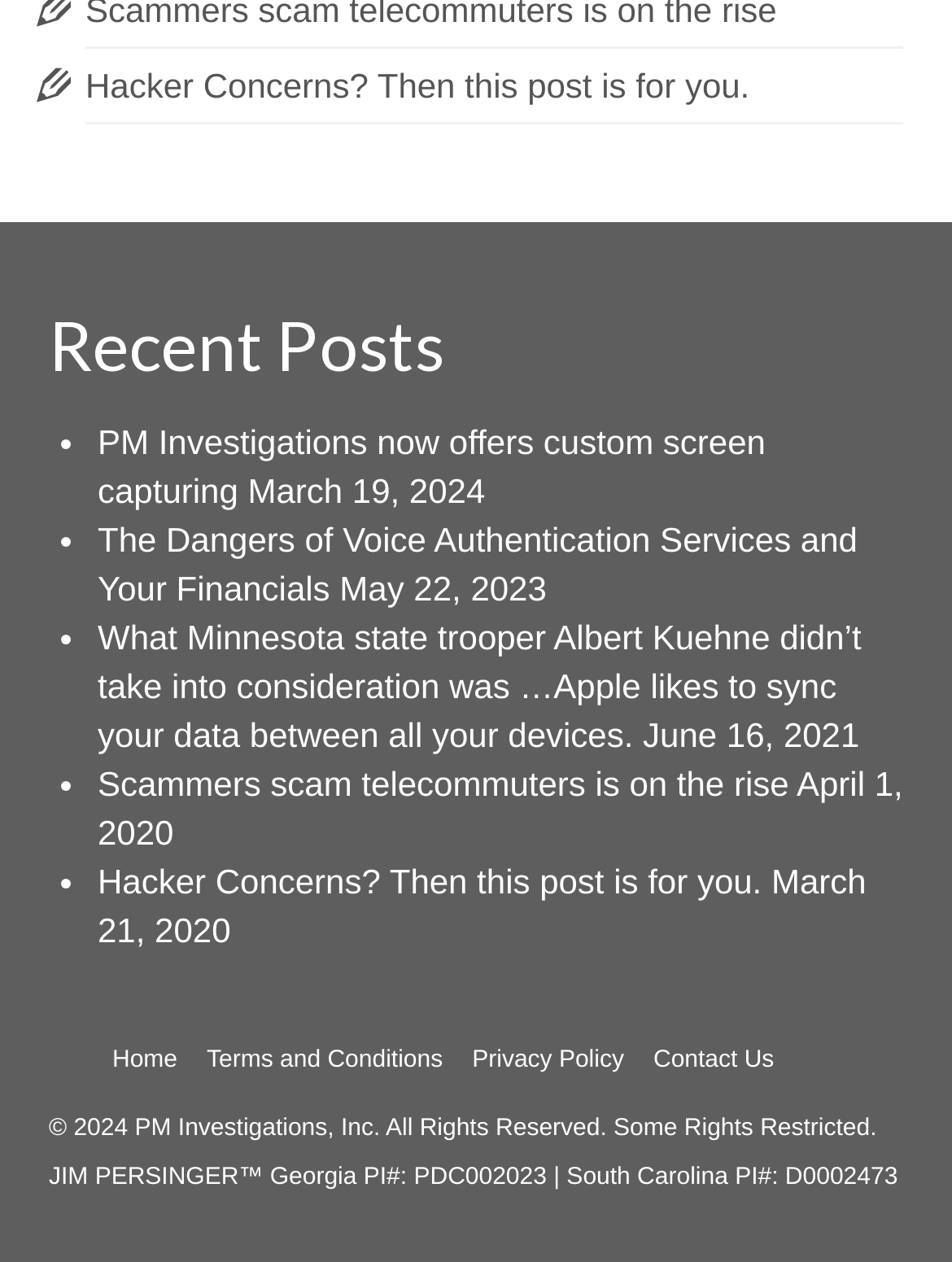Please provide a short answer using a single word or phrase for the question:
What is the profession of JIM PERSINGER?

PI